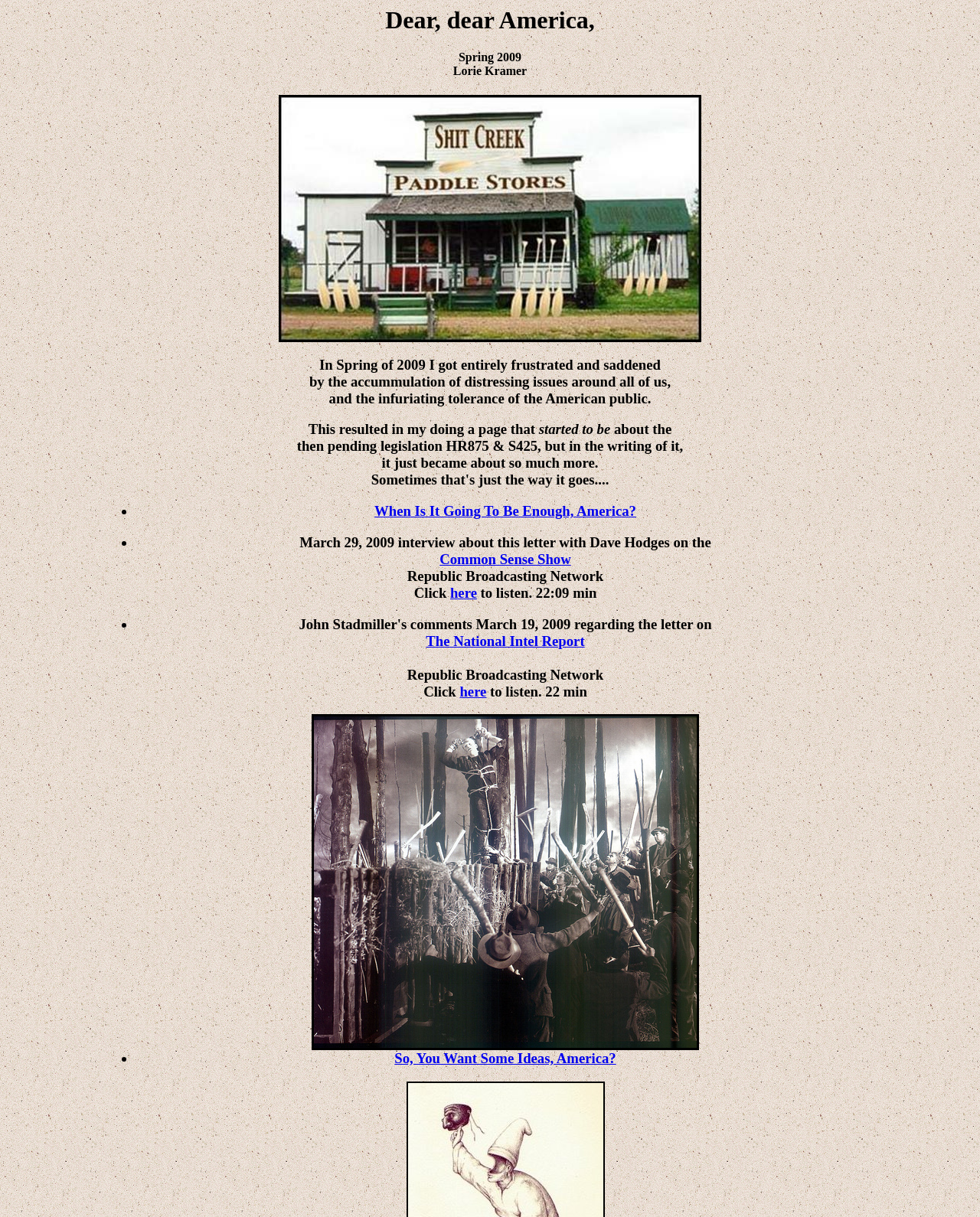Give a full account of the webpage's elements and their arrangement.

The webpage appears to be a personal blog or opinion piece, with a focus on American politics and ideas. At the top, there are two headings: "Dear, dear America" and "Spring 2009 Lorie Kramer", which suggest the author's name and the time period of the writing.

Below the headings, there is a large image that takes up a significant portion of the page. On top of the image, there are several blocks of text and links. The text describes the author's thoughts on pending legislation HR875 & S425, and how it has become about more than just the legislation.

To the right of the image, there is a list of bullet points with links to various interviews and articles. The first link is to an interview titled "When Is It Going To Be Enough, America?", followed by a link to the "Common Sense Show" on the Republic Broadcasting Network. There are also links to "The National Intel Report" and another article titled "So, You Want Some Ideas, America?".

At the bottom of the page, there is another image that takes up a significant portion of the page. The overall layout is dense, with multiple elements competing for attention. However, the use of headings, images, and bullet points helps to break up the text and create a sense of organization.